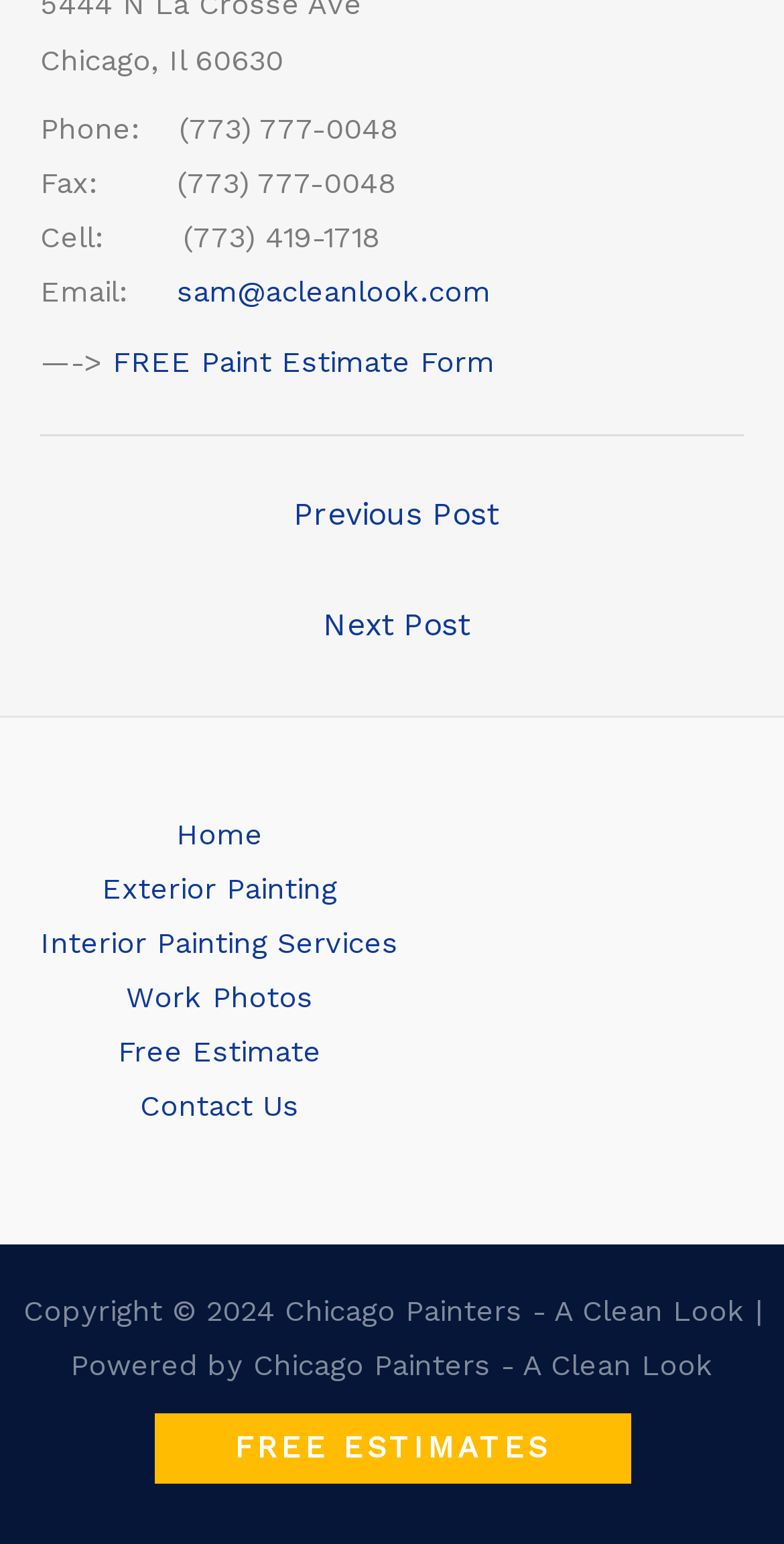What is the name of the city where Chicago Painters is located?
Please provide a comprehensive answer based on the details in the screenshot.

The city name can be found in the top section of the webpage, where the address is listed. It is written as 'Chicago, Il 60630'.